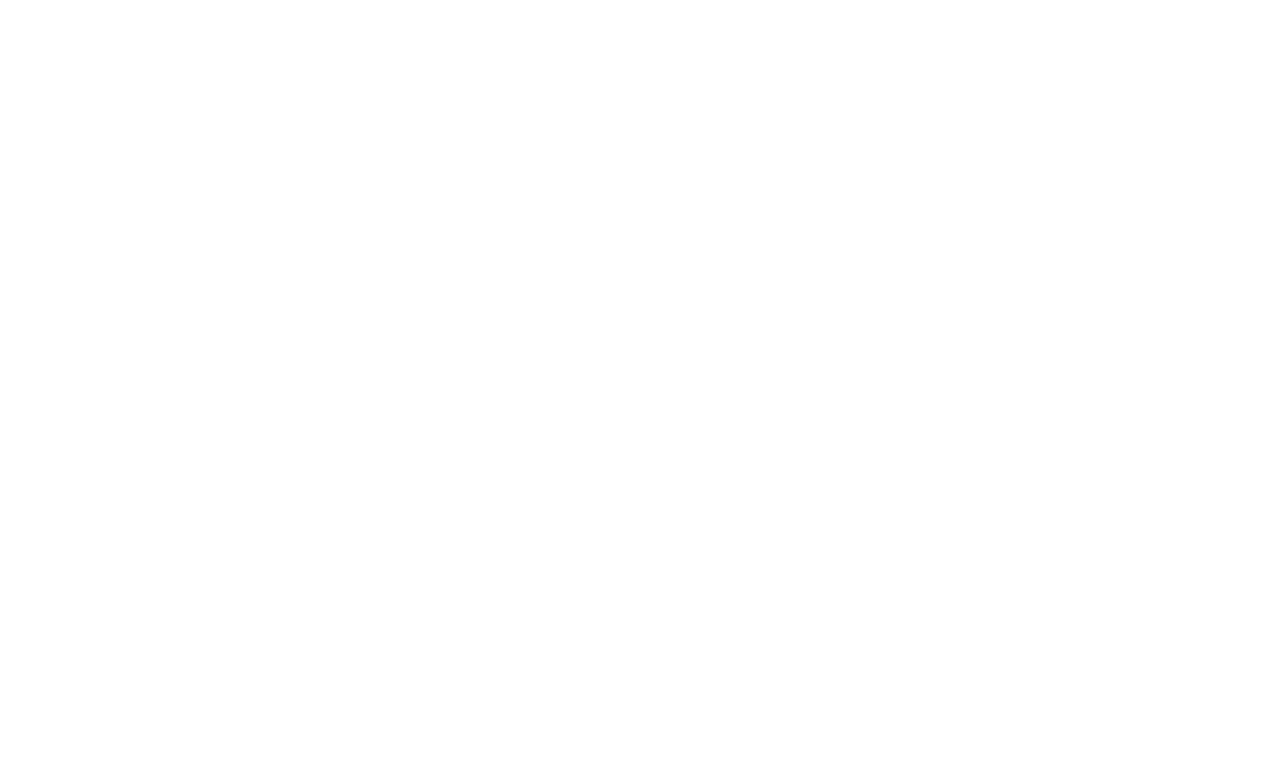What is the theme of the first link?
Please look at the screenshot and answer using one word or phrase.

Engagement session